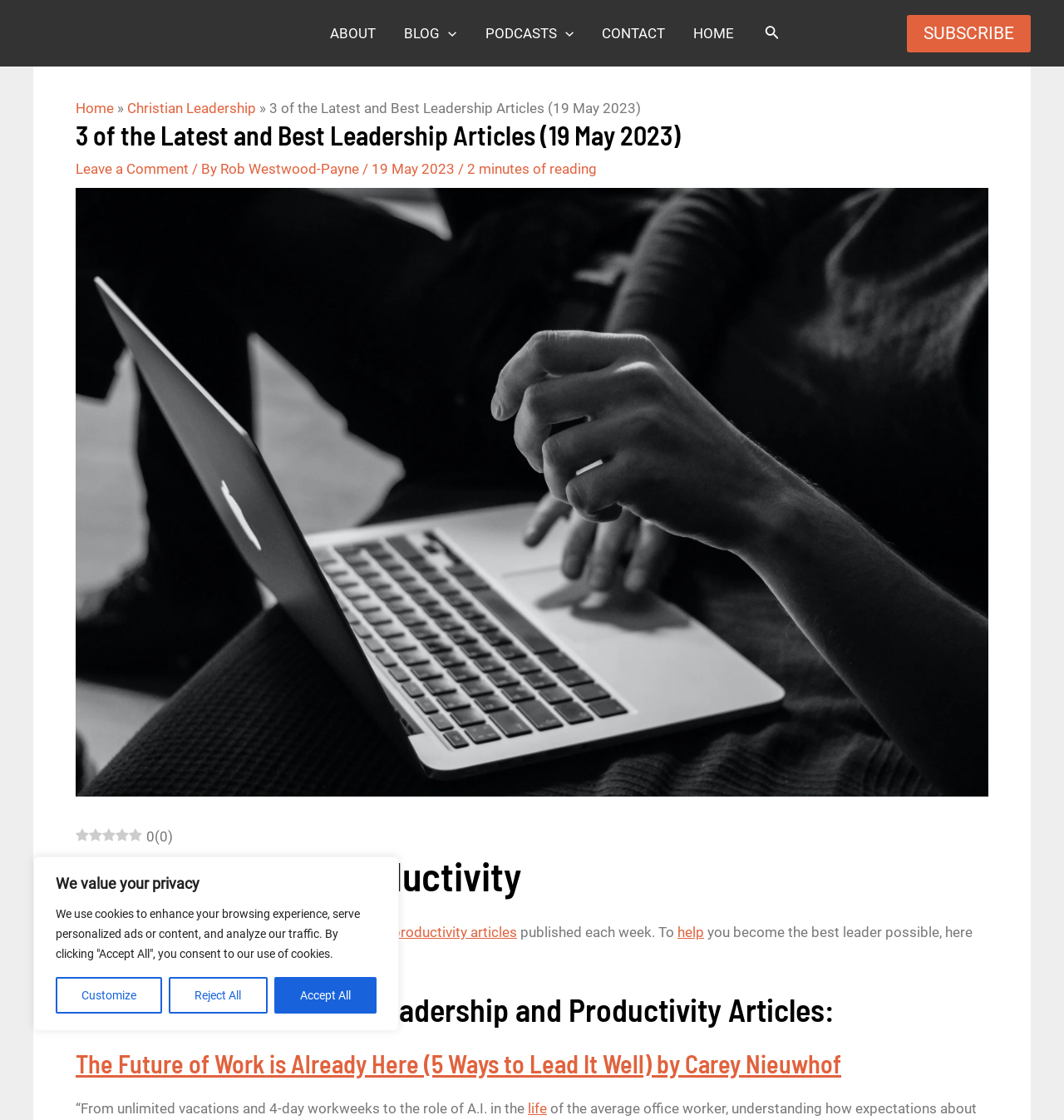Elaborate on the information and visuals displayed on the webpage.

This webpage is focused on providing leadership articles for enhanced productivity. At the top, there is a navigation bar with links to "ABOUT", "BLOG", "PODCASTS", "CONTACT", and "HOME". Each of these links has a corresponding menu toggle icon. On the right side of the navigation bar, there is a search icon link.

Below the navigation bar, there is a section with a heading "3 of the Latest and Best Leadership Articles (19 May 2023)". This section contains a brief description of the article, including the author's name, date, and reading time. There is also an image related to the article.

The main content of the webpage is divided into three sections, each with a heading describing a leadership and productivity article. The first section has a heading "The Future of Work is Already Here (5 Ways to Lead It Well) by Carey Nieuwhof" and provides a brief summary of the article. The second and third sections have similar structures, each with a heading and a brief summary of the corresponding article.

At the bottom of the webpage, there is a section with a heading "Leadership and Productivity" and a brief paragraph describing the importance of staying updated with leadership and productivity articles. There is also a link to "help" and another link to "leadership and productivity articles".

On the top-right corner of the webpage, there is a "SUBSCRIBE" link, and at the bottom, there is a cookie consent notification with buttons to "Customize", "Reject All", and "Accept All".